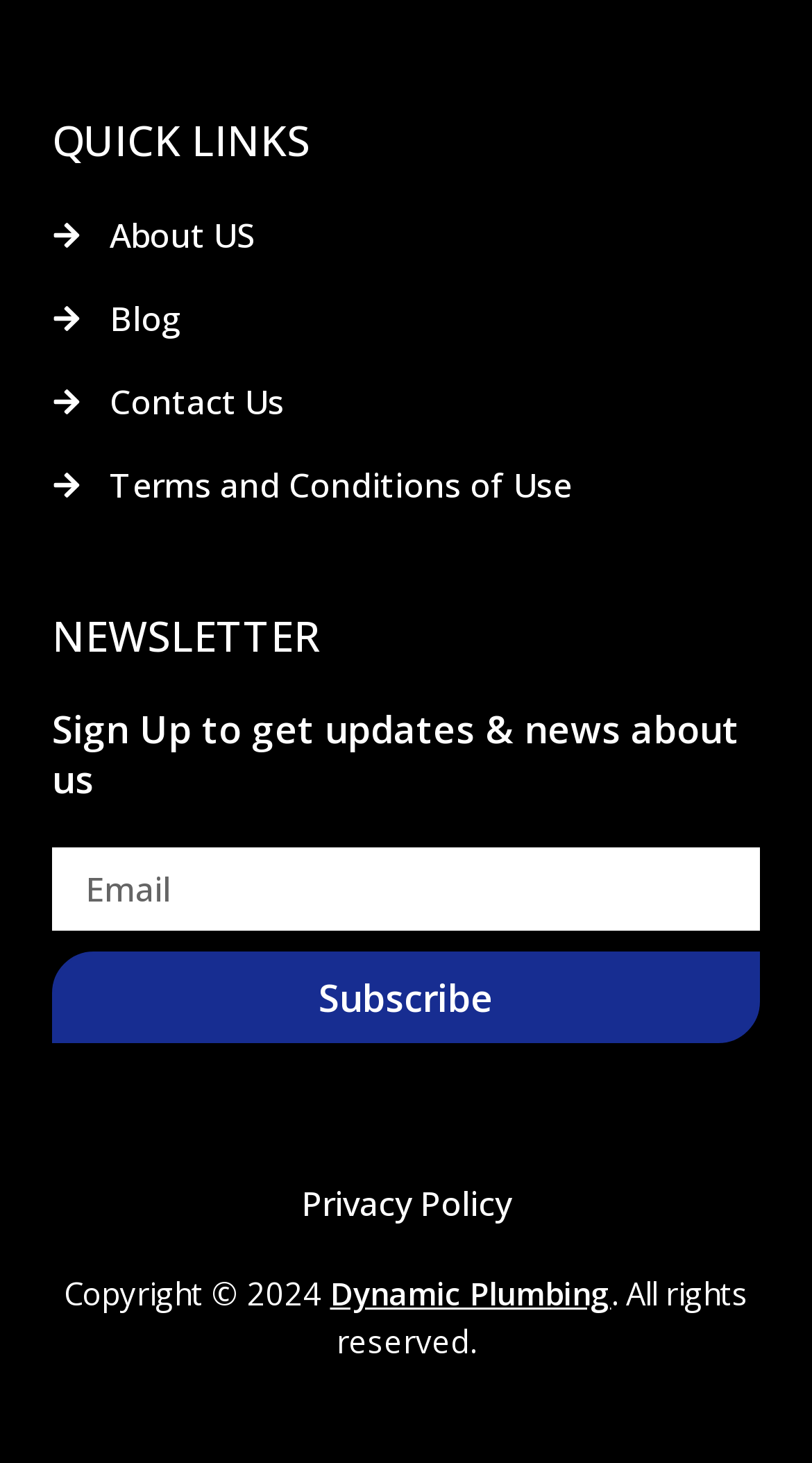Find the coordinates for the bounding box of the element with this description: "Subscribe".

[0.064, 0.651, 0.936, 0.713]